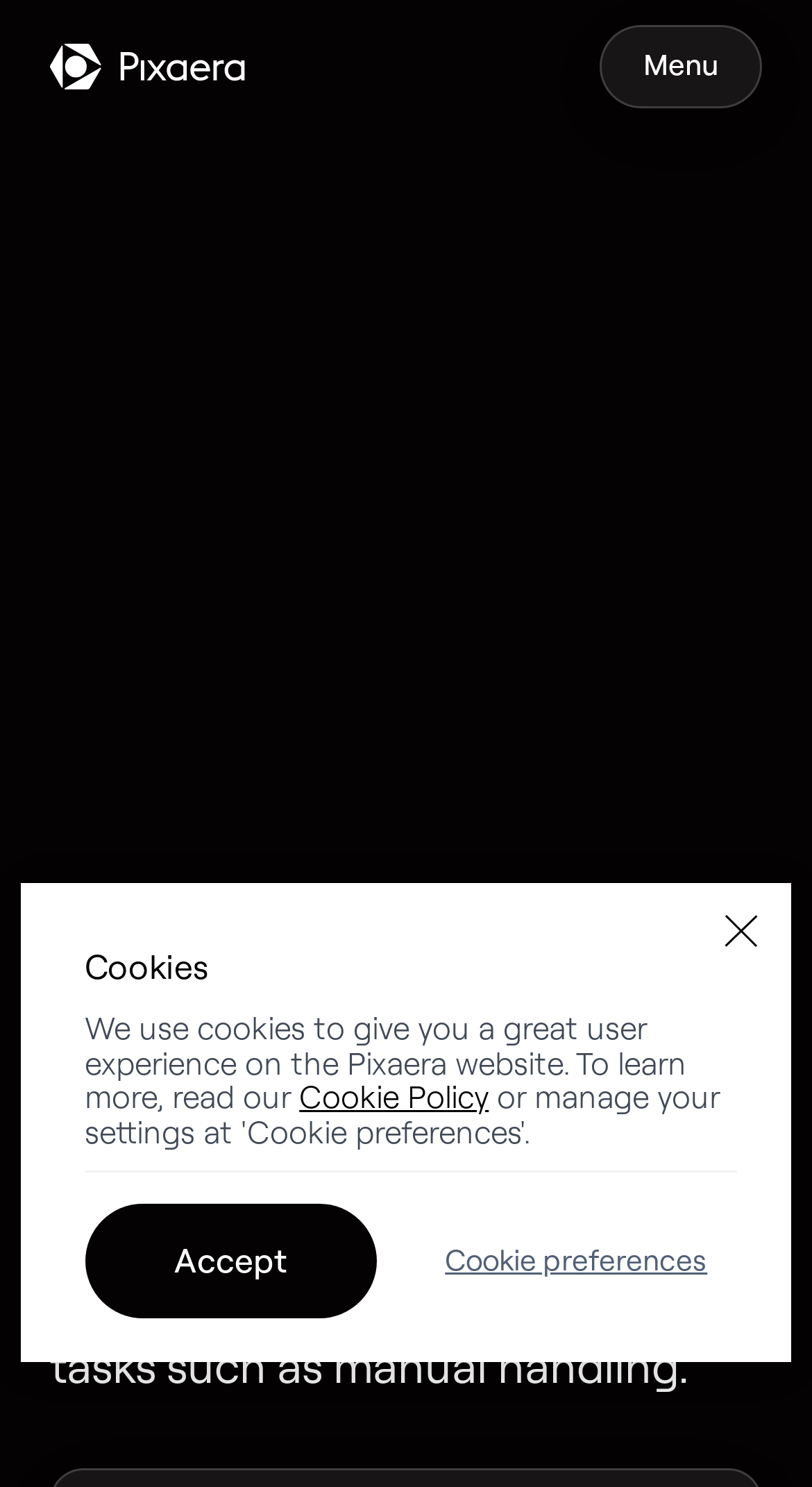Could you provide the bounding box coordinates for the portion of the screen to click to complete this instruction: "Login to the platform"?

[0.062, 0.556, 0.938, 0.605]